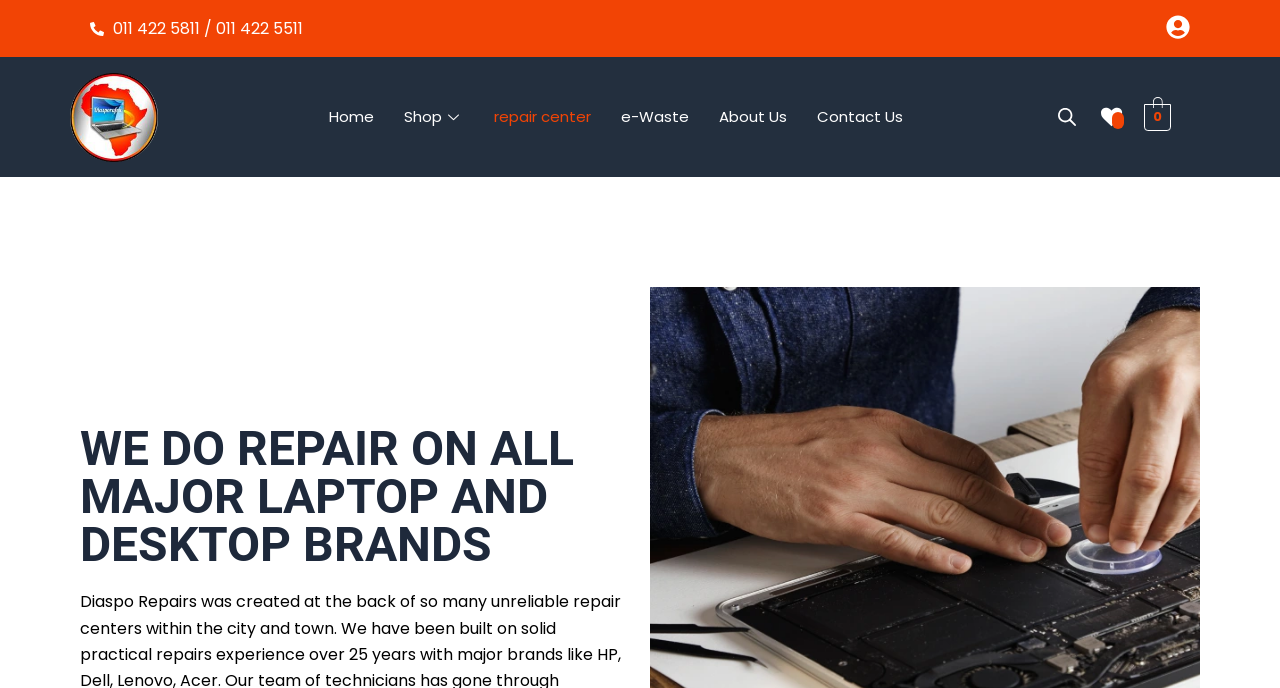Please identify the primary heading of the webpage and give its text content.

WE DO REPAIR ON ALL MAJOR LAPTOP AND DESKTOP BRANDS